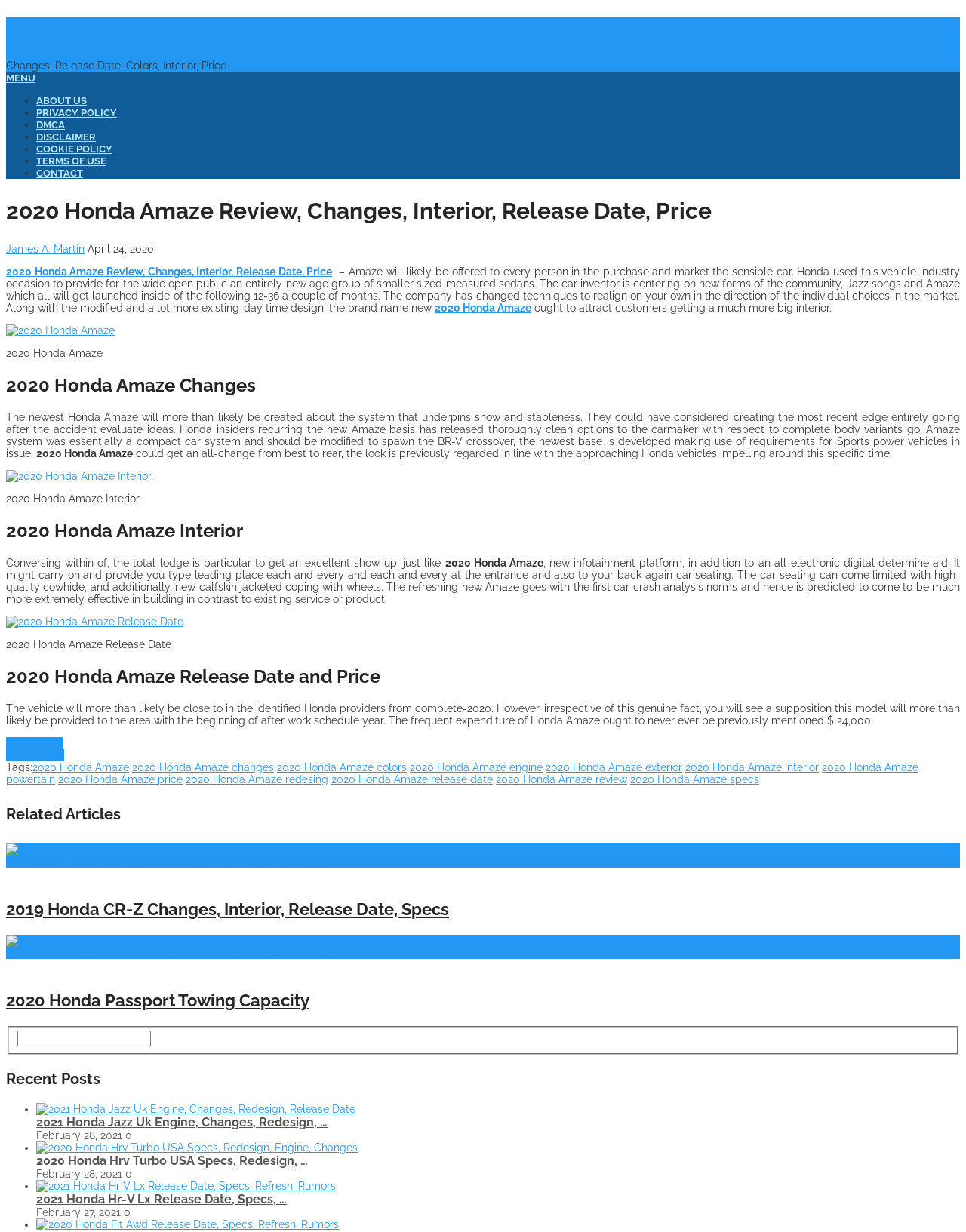What is the name of the car being reviewed?
Use the image to give a comprehensive and detailed response to the question.

I found the answer by looking at the heading '2020 Honda Amaze Review, Changes, Interior, Release Date, Price' which is located at the top of the webpage, indicating that the webpage is reviewing the 2020 Honda Amaze car model.